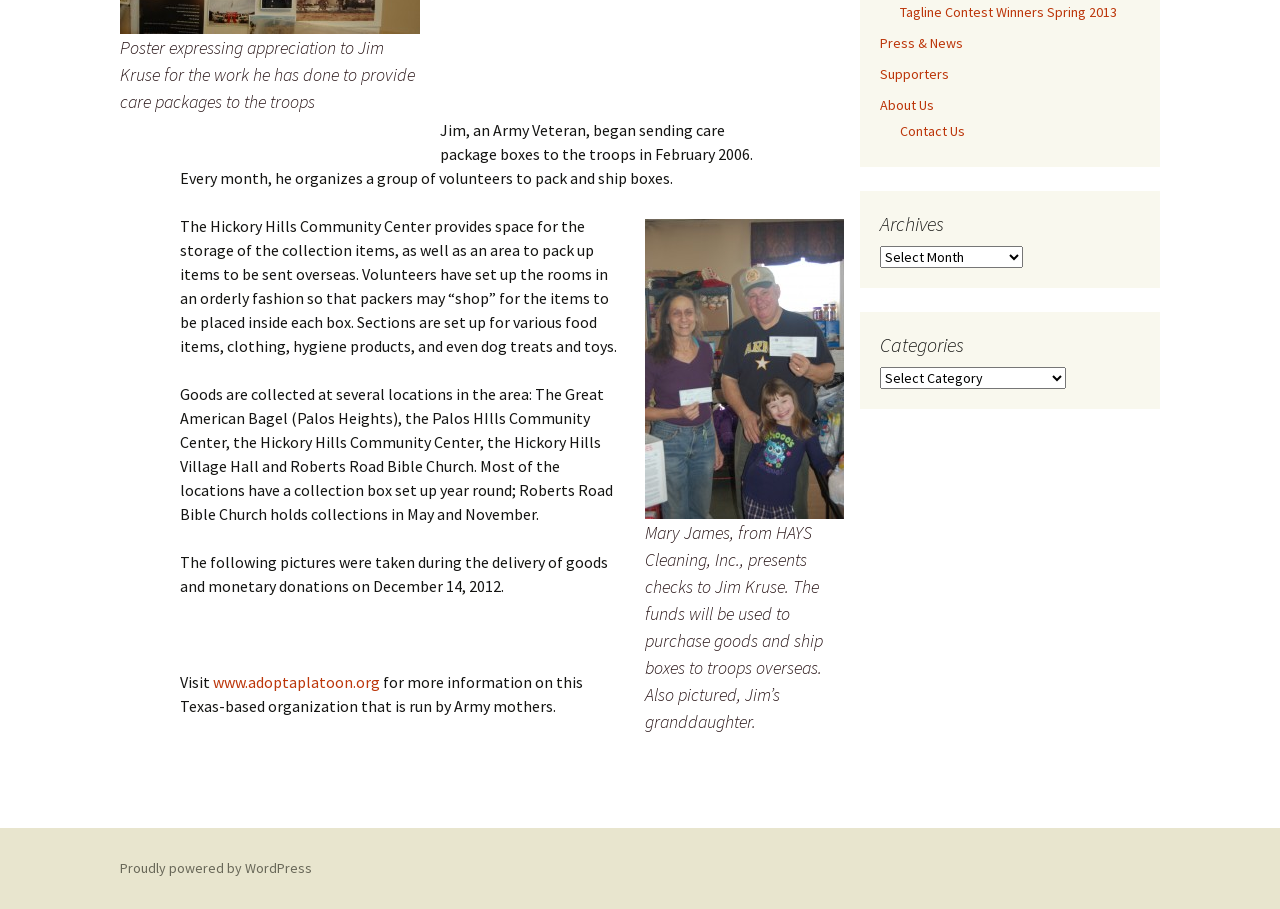Using the provided element description, identify the bounding box coordinates as (top-left x, top-left y, bottom-right x, bottom-right y). Ensure all values are between 0 and 1. Description: About Us

[0.688, 0.106, 0.73, 0.125]